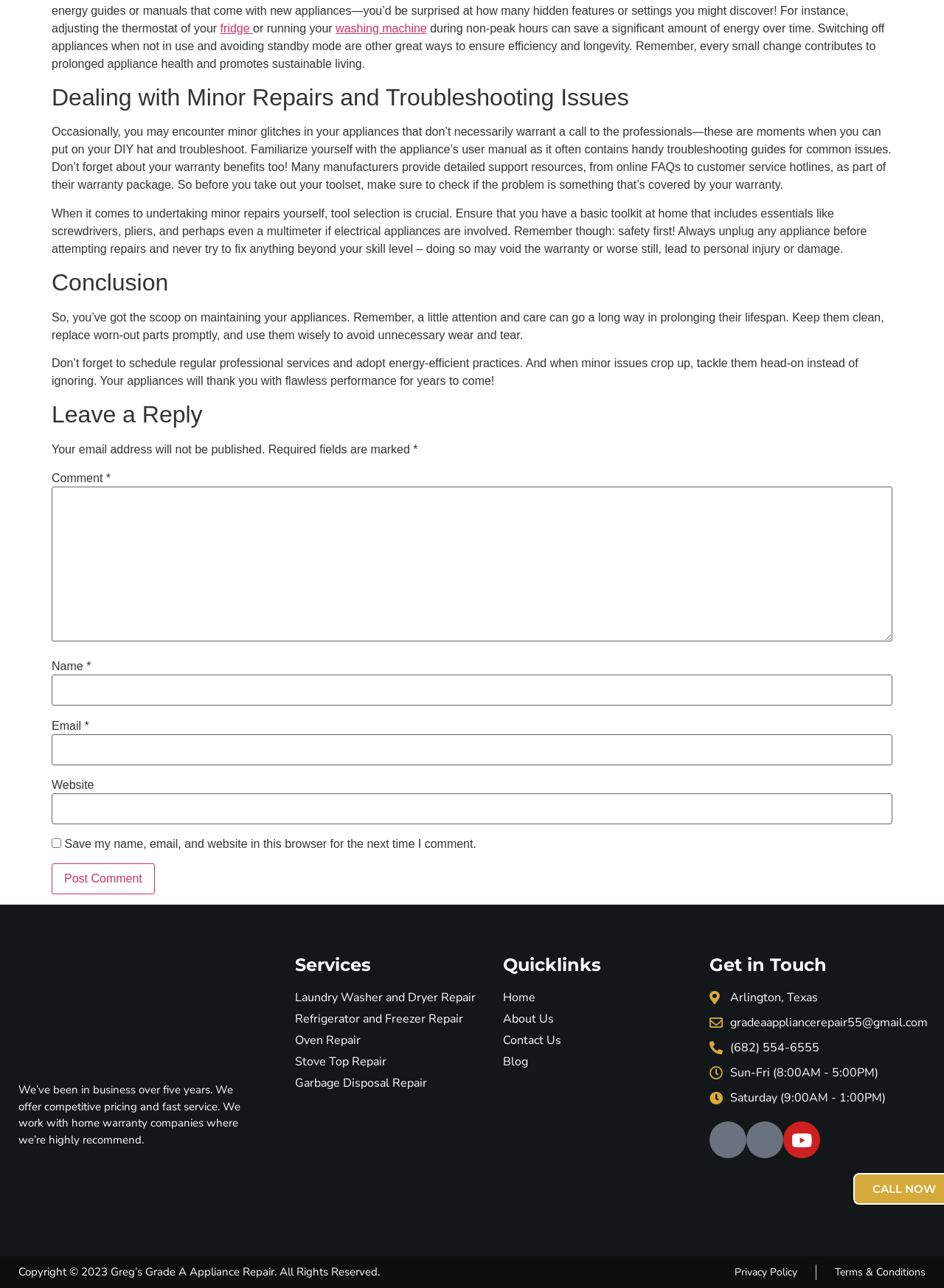Locate the bounding box of the UI element based on this description: "Garbage Disposal Repair". Provide four float numbers between 0 and 1 as [left, top, right, bottom].

[0.312, 0.834, 0.517, 0.848]